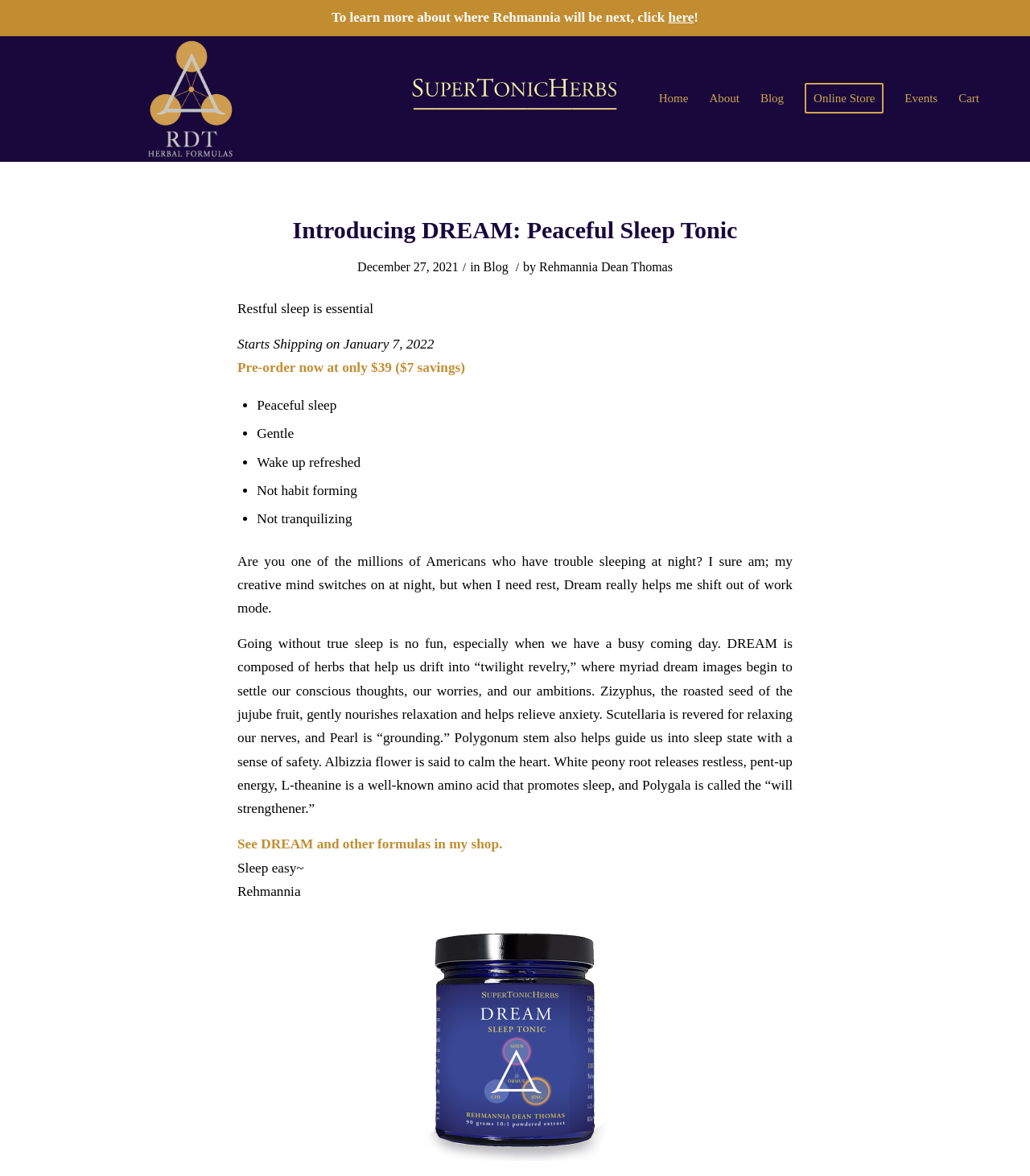Locate the bounding box coordinates of the clickable element to fulfill the following instruction: "Click the Logo". Provide the coordinates as four float numbers between 0 and 1 in the format [left, top, right, bottom].

None